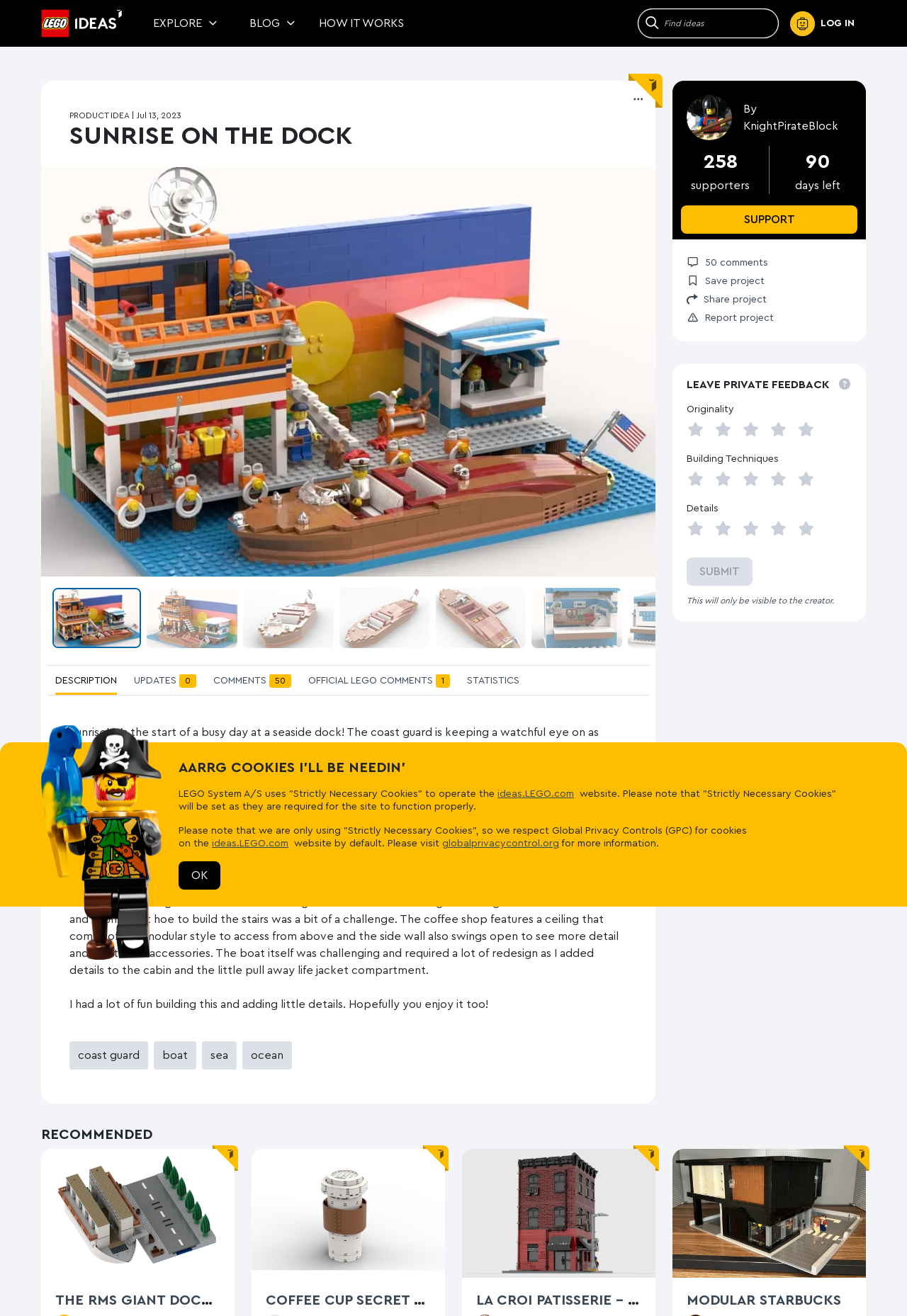Highlight the bounding box coordinates of the element you need to click to perform the following instruction: "Explore the website."

[0.157, 0.007, 0.253, 0.029]